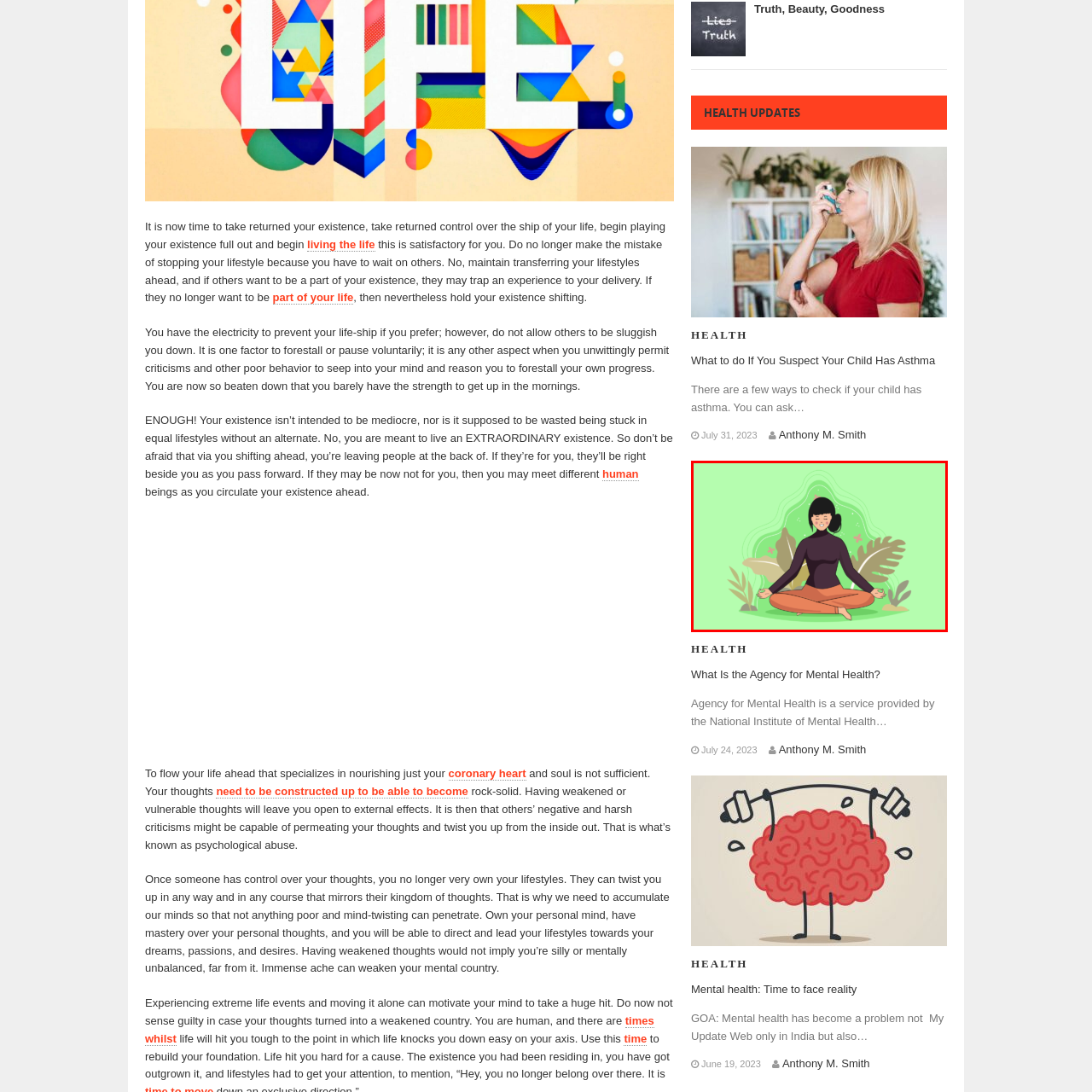Create a thorough description of the image portion outlined in red.

The image features a serene illustration of a woman practicing meditation. She sits cross-legged on a soft orange mat against a calming light green background. Her facial expression is peaceful and content, with closed eyes and a gentle smile, suggesting a deep focus on her inner thoughts. The woman wears a fitted black top and matching orange pants, embodying a sense of comfort and relaxation. Surrounding her are various stylized plants and leaves, enhancing the tranquil atmosphere and emphasizing a connection to nature. This visual embodies themes of mindfulness and well-being, perfectly aligning with the concepts of mental health and self-care discussed in the related article about the Agency for Mental Health.